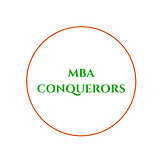Explain the image with as much detail as possible.

The image features a circular logo for "MBA Conquerors," prominently displaying the text in a vibrant green color against a white background. The name "MBA CONQUERORS" is centered within the logo, framed by a thin red circle, giving it a modern and professional look. This logo symbolizes the brand's commitment to supporting MBA candidates and showcases its focus on personalized guidance and strategy for academic success and career advancement.